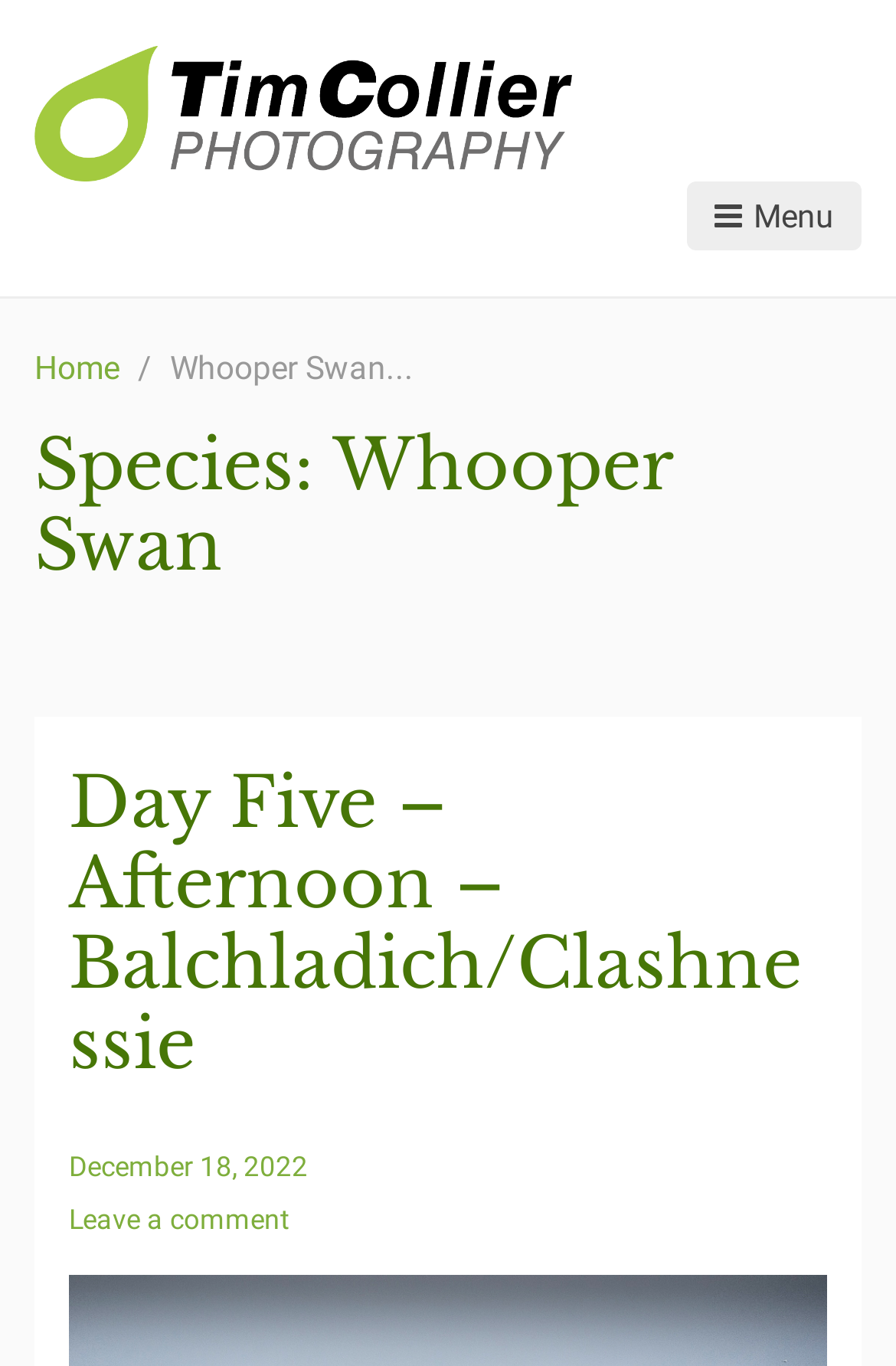Given the description "Leave a comment", determine the bounding box of the corresponding UI element.

[0.077, 0.878, 0.323, 0.908]